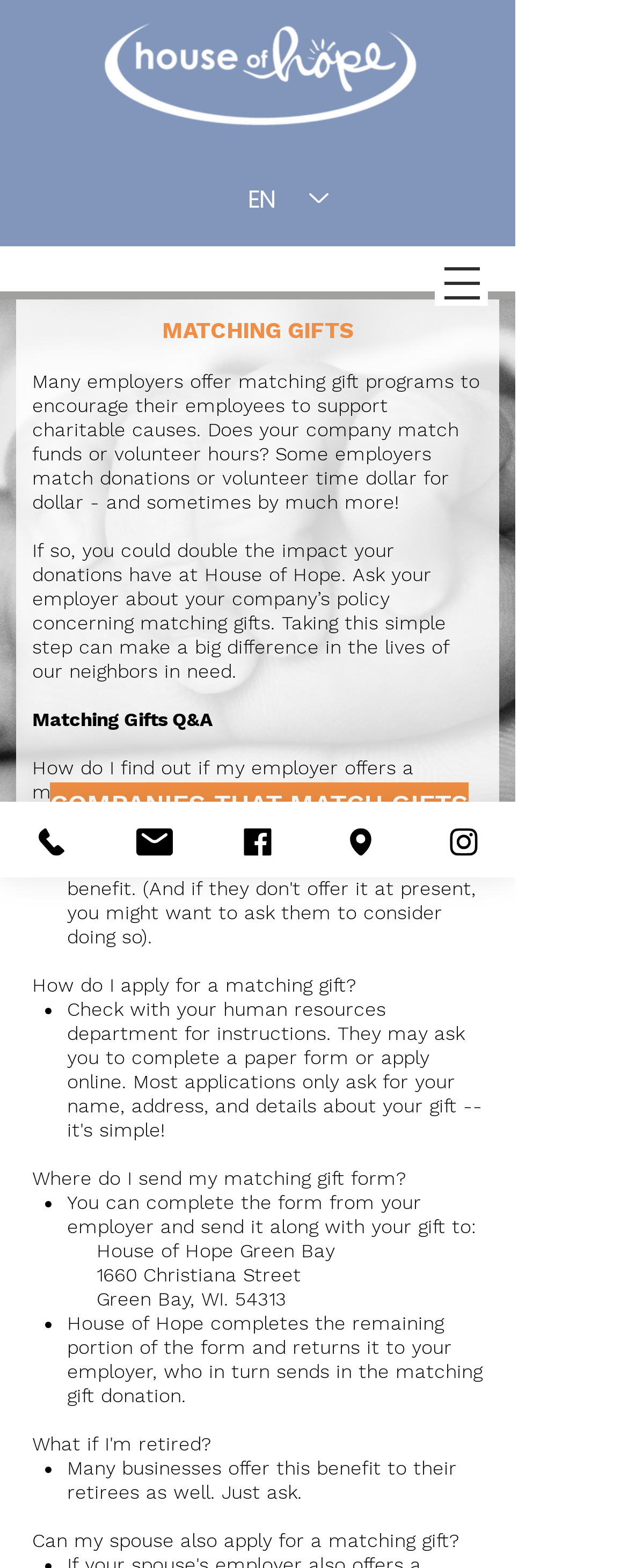Please specify the bounding box coordinates for the clickable region that will help you carry out the instruction: "Contact via phone".

[0.0, 0.511, 0.164, 0.56]